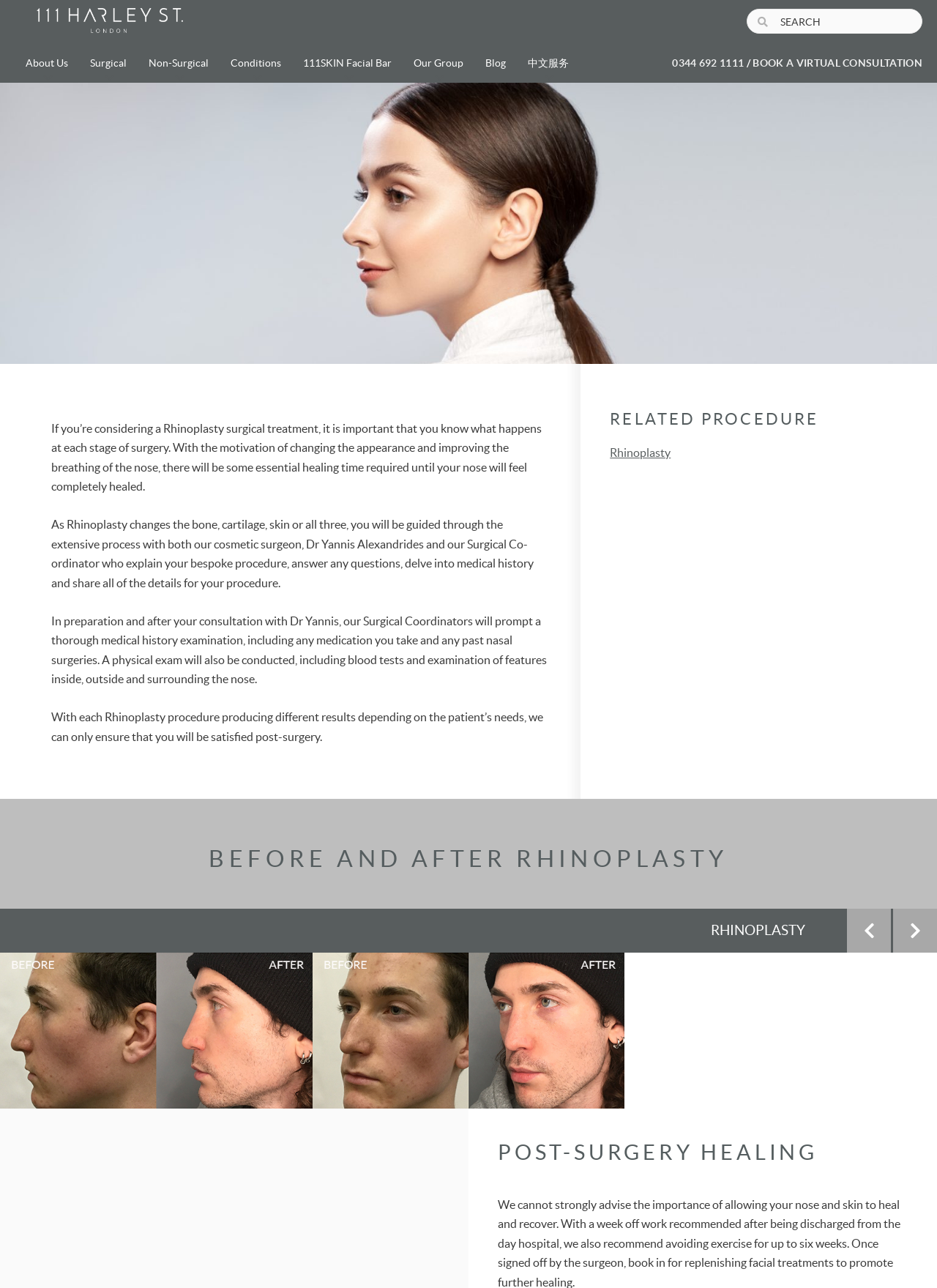Please identify the bounding box coordinates of the area that needs to be clicked to fulfill the following instruction: "View the clinic philosophy."

[0.025, 0.166, 0.133, 0.175]